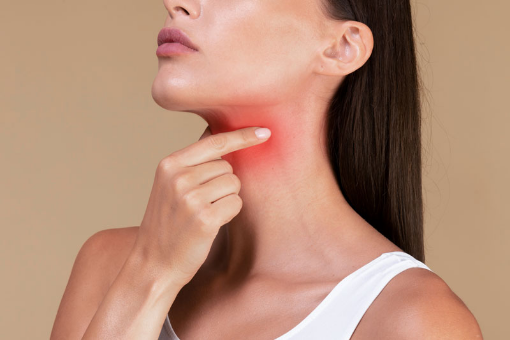Explain in detail what you see in the image.

The image depicts a woman gently touching her throat, which has a highlighted red area indicating possible inflammation or discomfort. This visual representation aligns with concerns related to head and neck cancers, emphasizing the importance of awareness around such conditions. The woman's expression appears contemplative, suggesting she may be reflecting on her health or experiencing discomfort. The softly blurred, neutral background focuses attention on her gesture and the affected area, reinforcing the significance of paying attention to symptoms that could indicate serious health issues. This image is relevant to discussions about the types of head and neck cancers and the importance of early detection and treatment options.